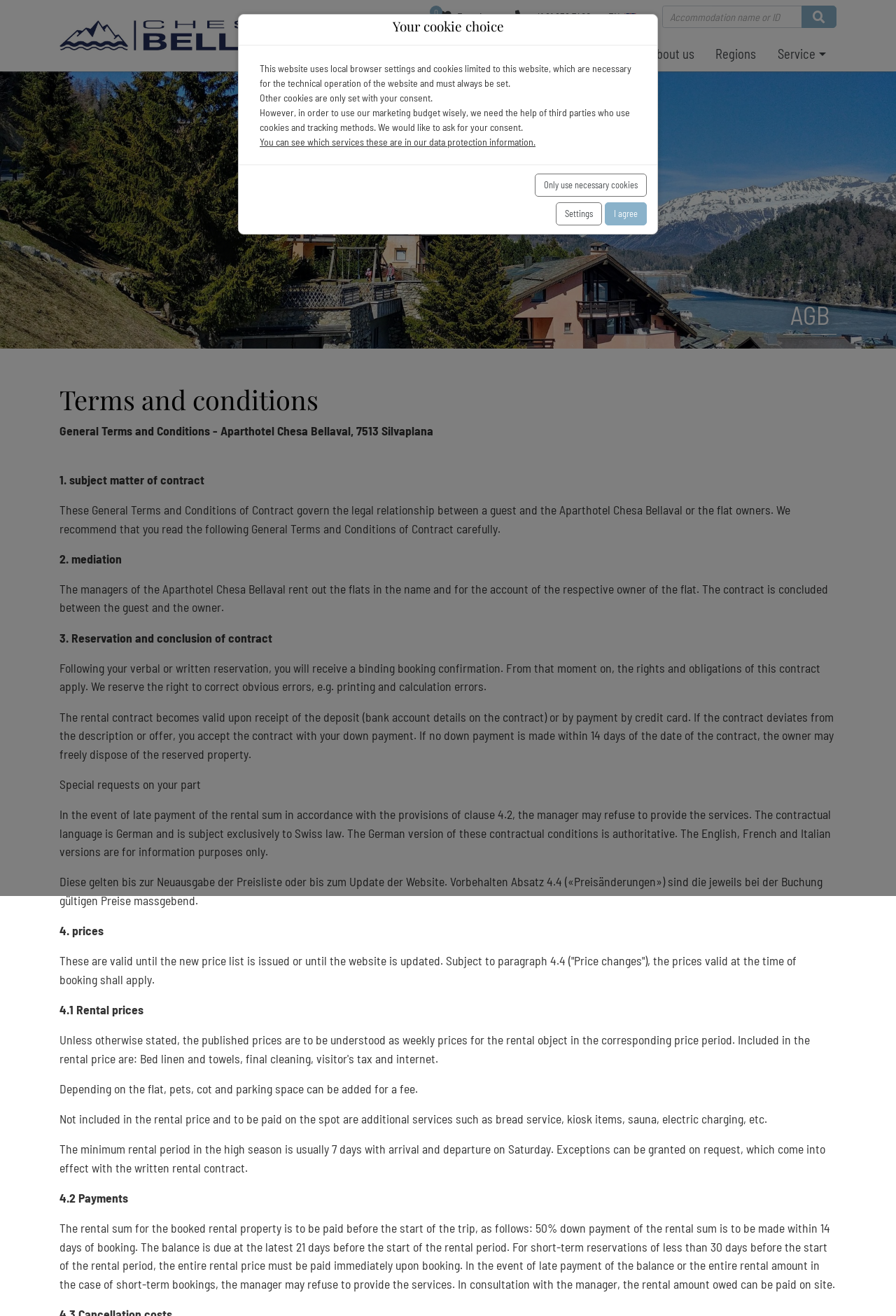From the element description: "placeholder="Accommodation name or ID"", extract the bounding box coordinates of the UI element. The coordinates should be expressed as four float numbers between 0 and 1, in the order [left, top, right, bottom].

[0.739, 0.004, 0.895, 0.022]